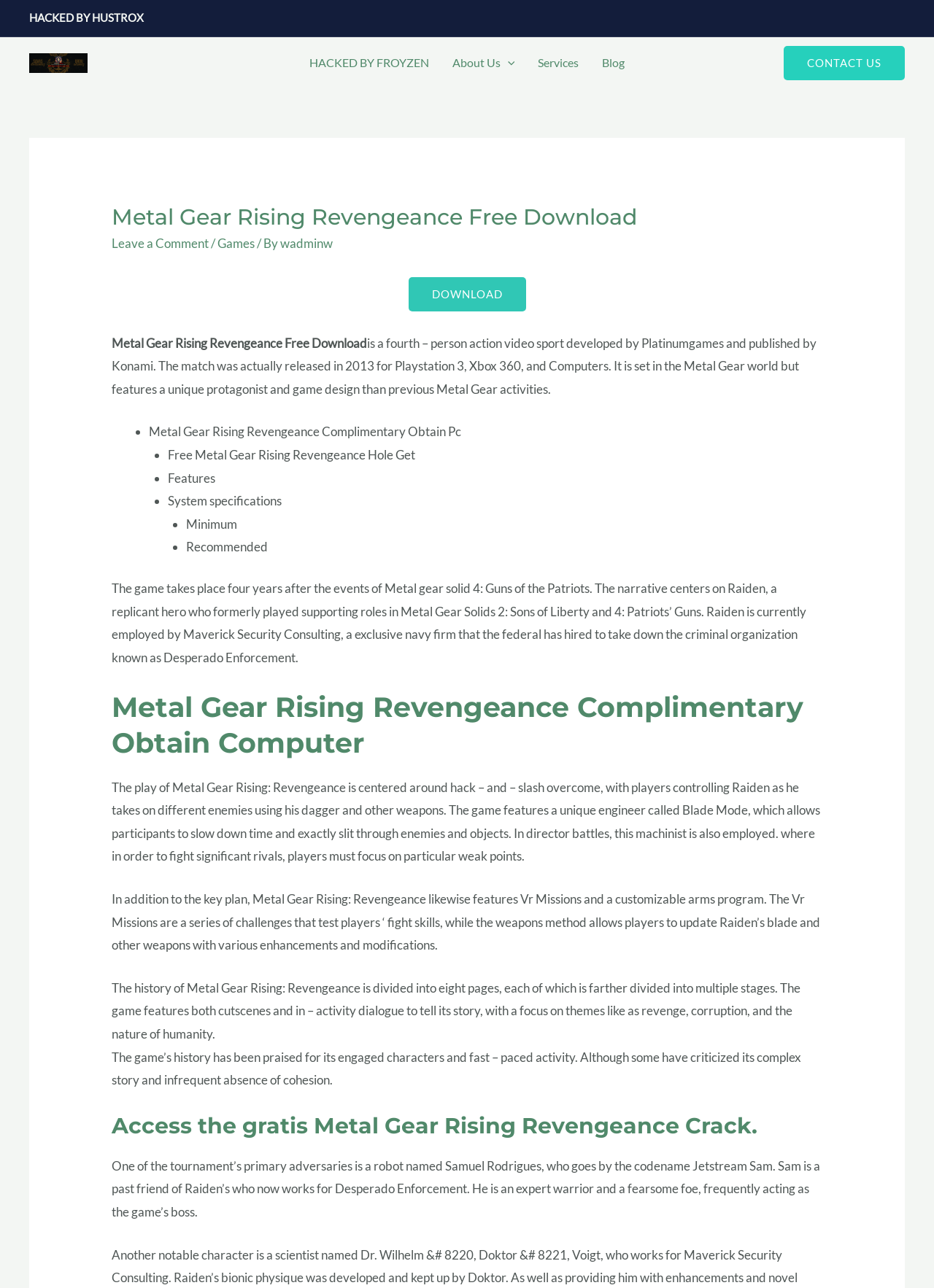Please determine the headline of the webpage and provide its content.

Metal Gear Rising Revengeance Free Download